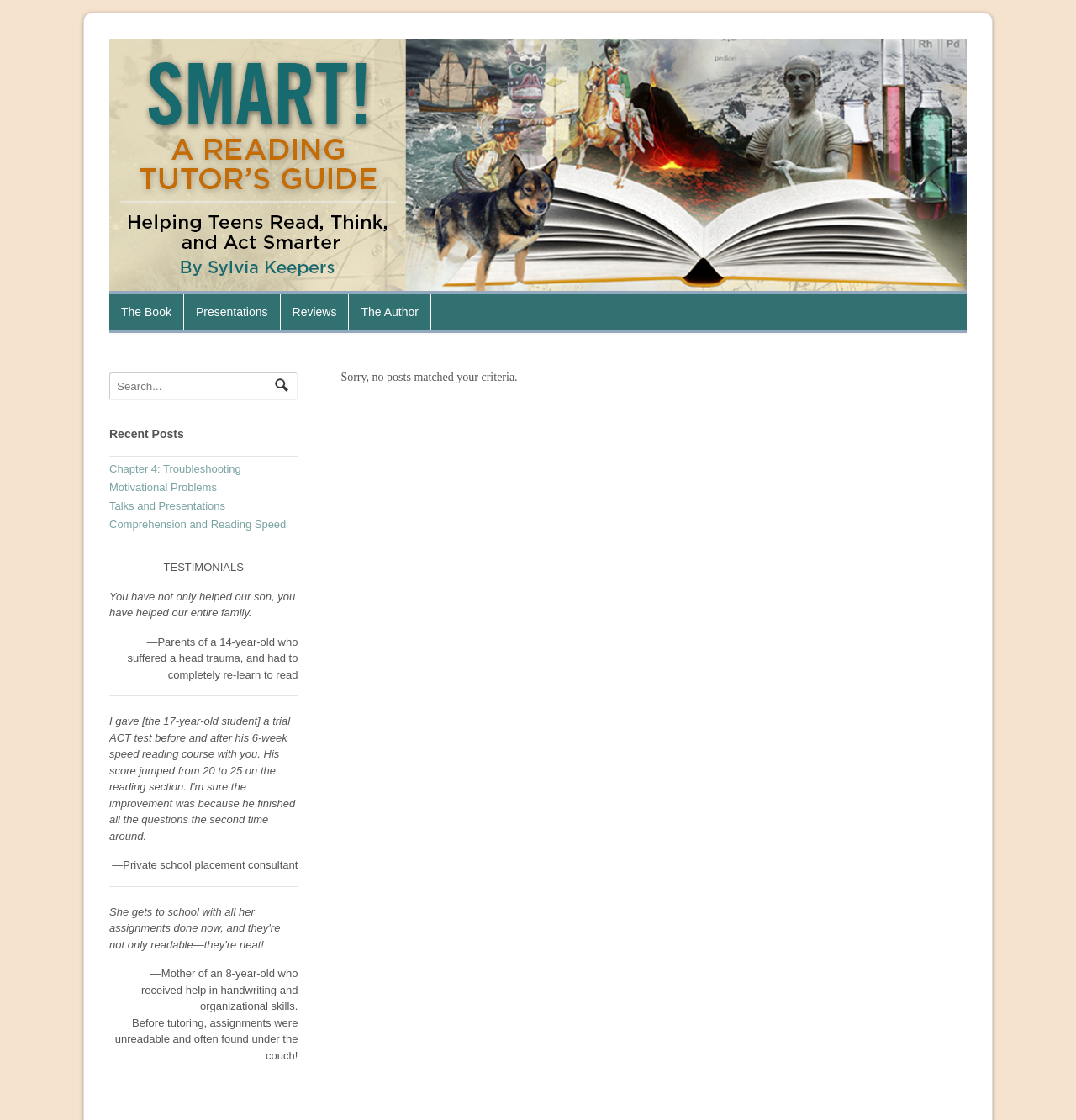Determine the bounding box coordinates of the clickable region to execute the instruction: "click on Recent Posts". The coordinates should be four float numbers between 0 and 1, denoted as [left, top, right, bottom].

[0.102, 0.38, 0.277, 0.408]